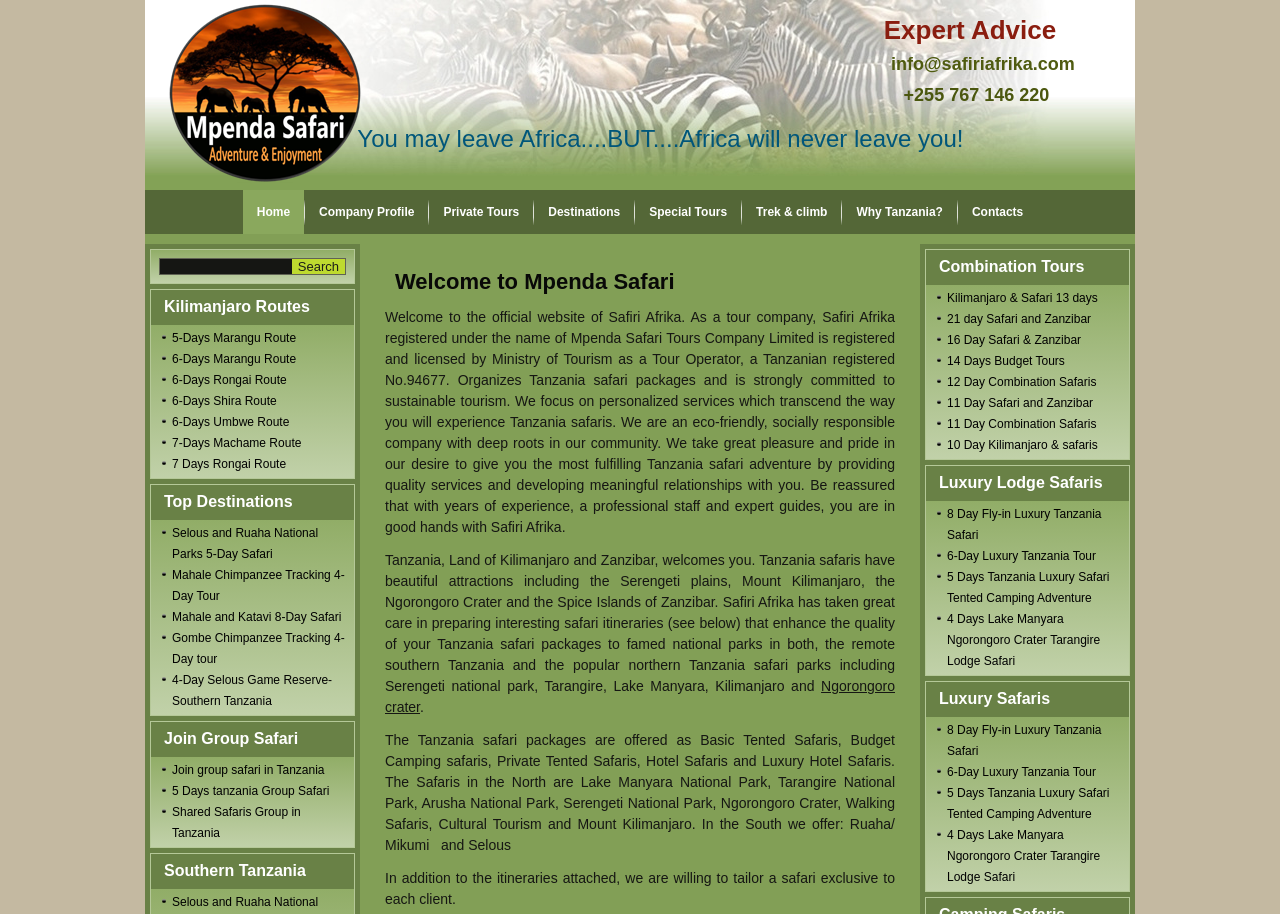Please mark the bounding box coordinates of the area that should be clicked to carry out the instruction: "Click on the 'Home' link".

[0.19, 0.208, 0.238, 0.256]